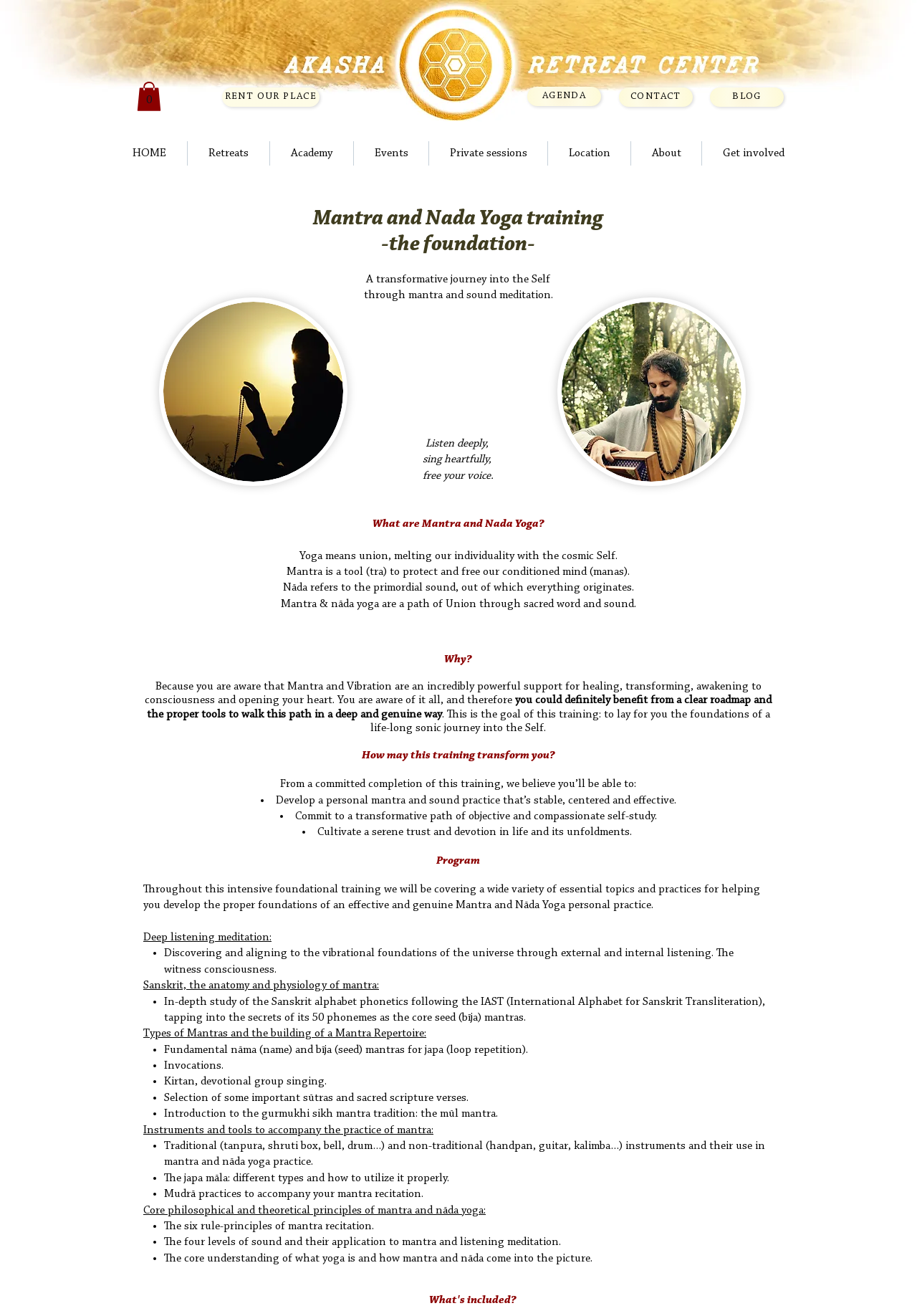Create a detailed summary of all the visual and textual information on the webpage.

This webpage is about Mantra and Nada Yoga training, with a focus on personal transformation and self-discovery. At the top, there are several links to different sections of the website, including "Agenda", "CONTACT", "BLOG", and "Rent our place". Below these links, there is a navigation menu with options like "HOME", "Retreats", "Academy", and "About".

The main content of the page is divided into several sections. The first section has a heading "Mantra and Nada Yoga training - the foundation -" and introduces the concept of Mantra and Nada Yoga as a path of union through sacred word and sound. There are several paragraphs of text that explain the benefits of this practice, including healing, transforming, and awakening to consciousness.

The next section has a heading "What are Mantra and Nada Yoga?" and provides a detailed explanation of these concepts. There are several paragraphs of text that discuss the meaning of yoga, mantra, and nada, and how they relate to each other.

The following section has a heading "Why?" and explains why one would want to embark on this transformative journey. There are several paragraphs of text that discuss the benefits of this training, including gaining a clear roadmap and proper tools to walk this path.

The next section has a heading "How may this training transform you?" and lists several benefits of completing this training, including developing a personal mantra and sound practice, committing to a transformative path of self-study, and cultivating serene trust and devotion in life.

The following section has a heading "Program" and outlines the topics and practices that will be covered in this intensive foundational training. There are several subheadings, including "Deep listening meditation", "Sanskrit, the anatomy and physiology of mantra", "Types of Mantras and the building of a Mantra Repertoire", and "Instruments and tools to accompany the practice of mantra". Each subheading has several bullet points that list specific topics and practices that will be covered.

There are also several images on the page, including a vertical image of a Nada yoga retreat and a image of Víctor Sakshin japa.